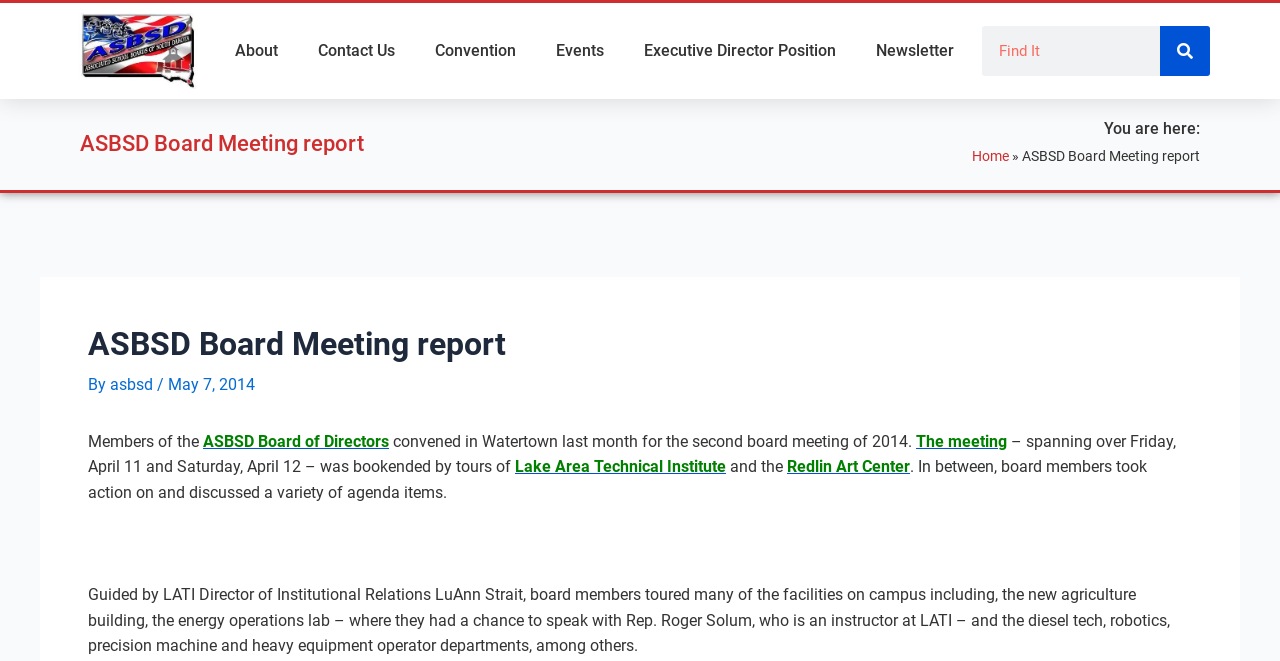Identify the bounding box of the UI component described as: "parent_node: Search name="s" placeholder="Find It"".

[0.767, 0.04, 0.906, 0.115]